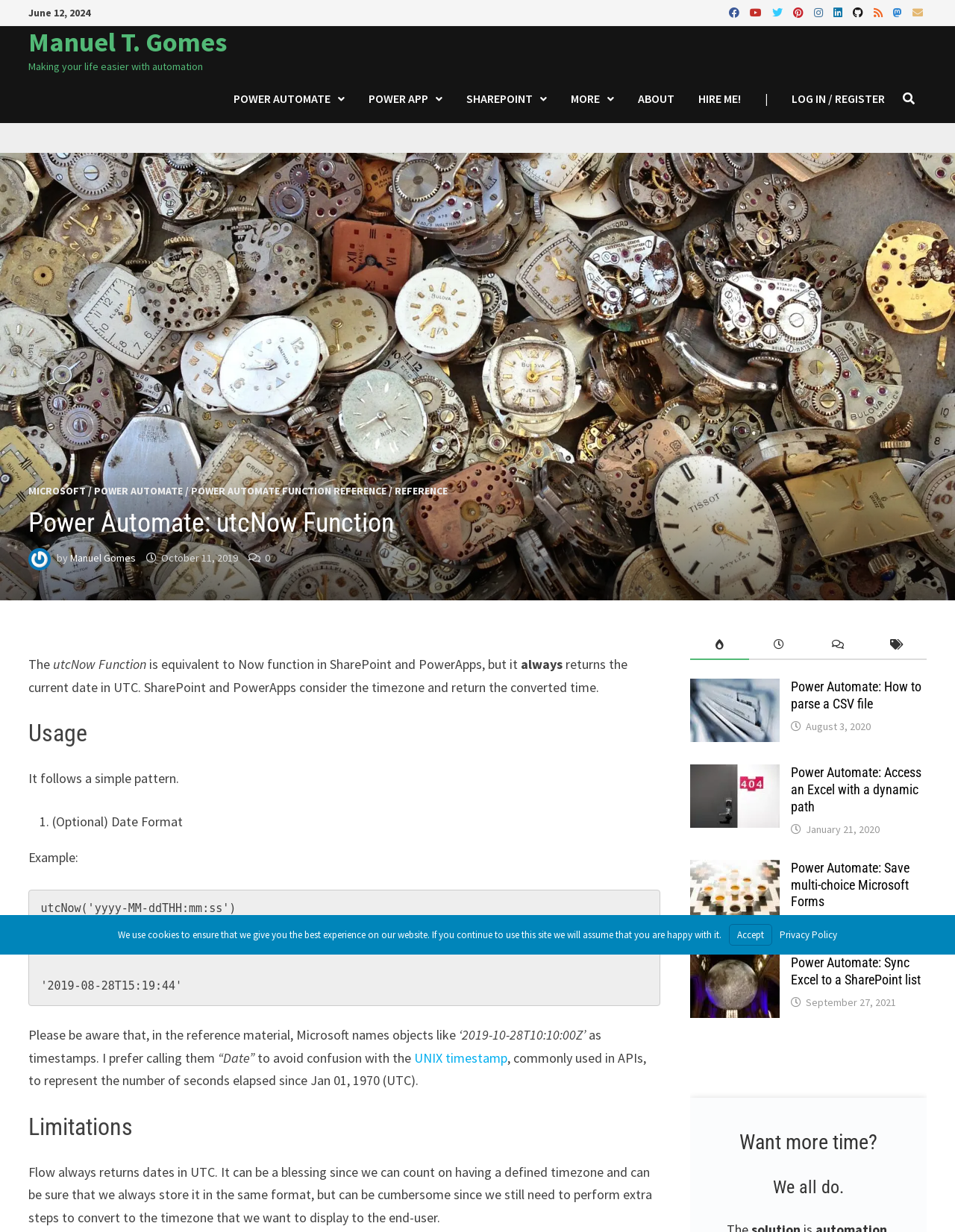Please specify the bounding box coordinates of the area that should be clicked to accomplish the following instruction: "Click on the 'HIRE ME!' link". The coordinates should consist of four float numbers between 0 and 1, i.e., [left, top, right, bottom].

[0.718, 0.061, 0.788, 0.1]